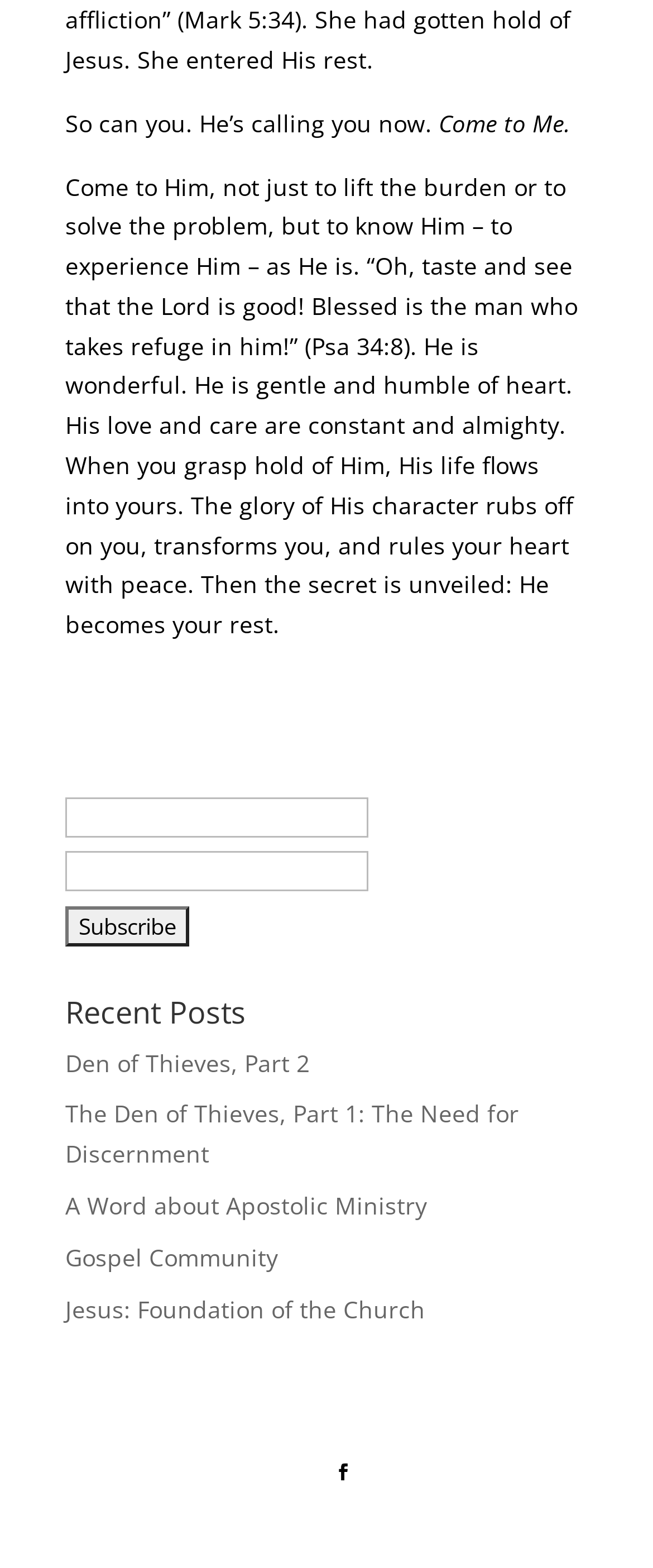Could you determine the bounding box coordinates of the clickable element to complete the instruction: "Enter your email address"? Provide the coordinates as four float numbers between 0 and 1, i.e., [left, top, right, bottom].

[0.1, 0.508, 0.564, 0.534]